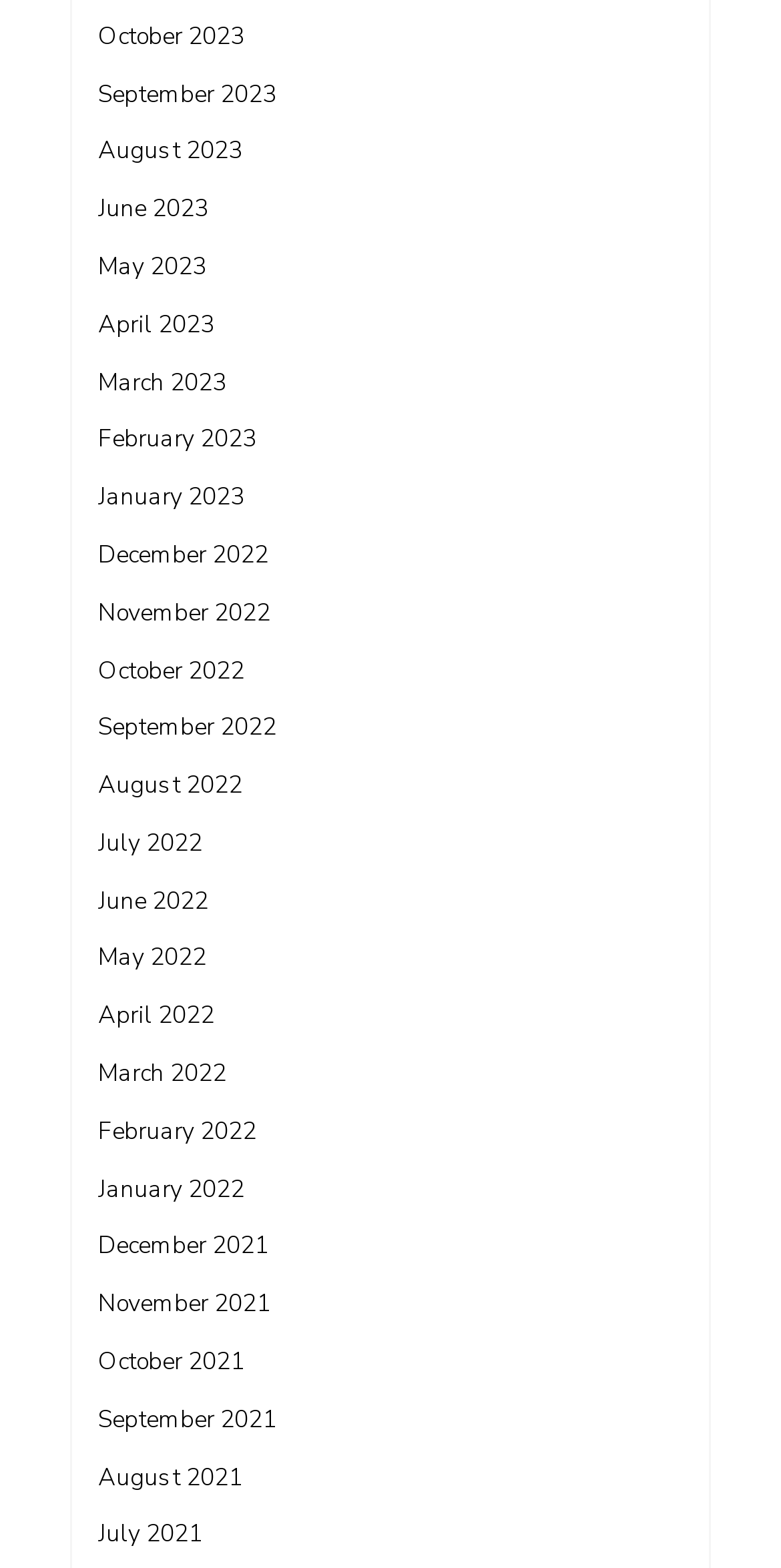Respond with a single word or phrase for the following question: 
How many months are listed in 2022?

12